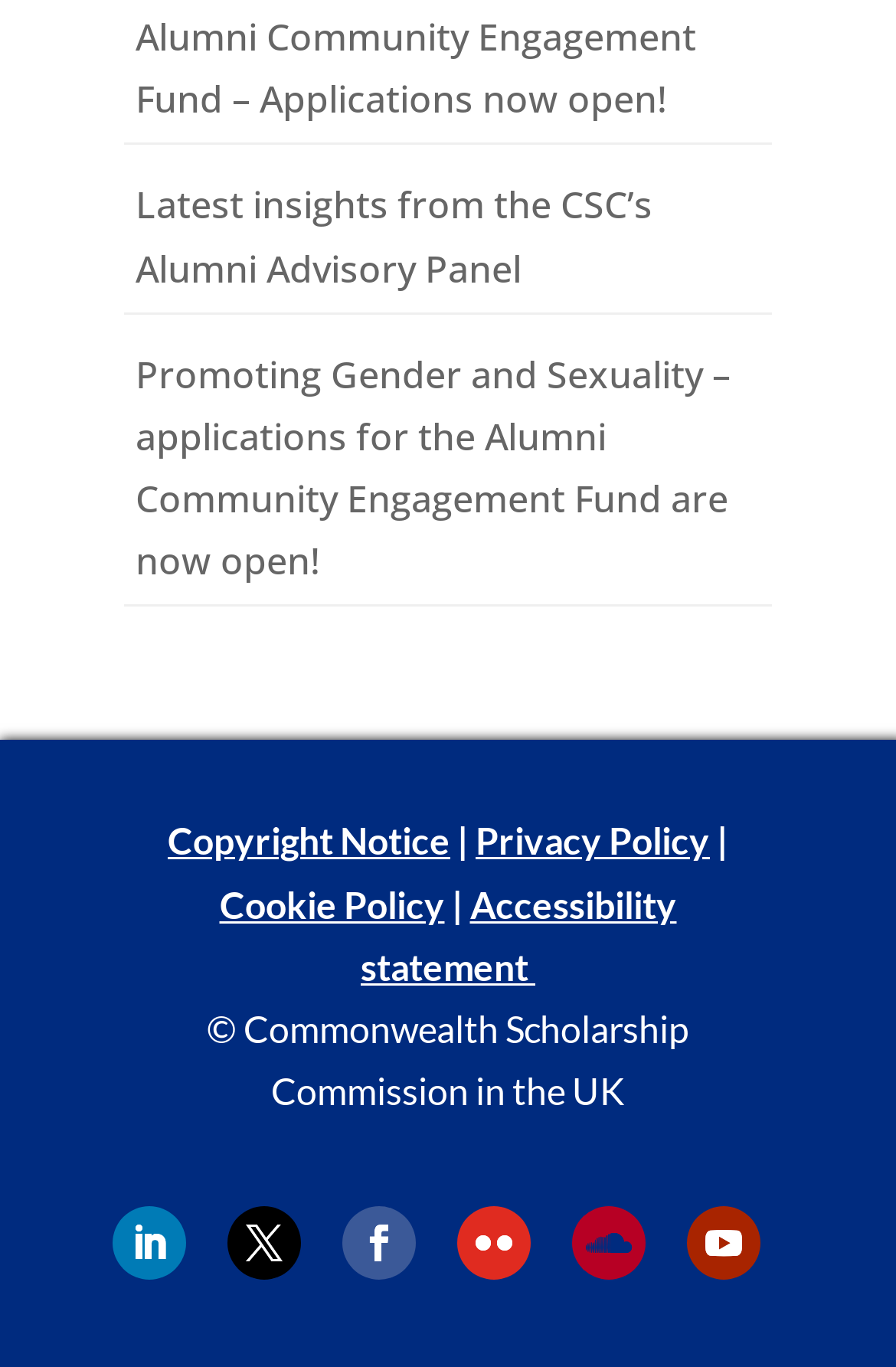Determine the bounding box coordinates of the clickable area required to perform the following instruction: "View the Privacy Policy". The coordinates should be represented as four float numbers between 0 and 1: [left, top, right, bottom].

[0.531, 0.599, 0.792, 0.631]